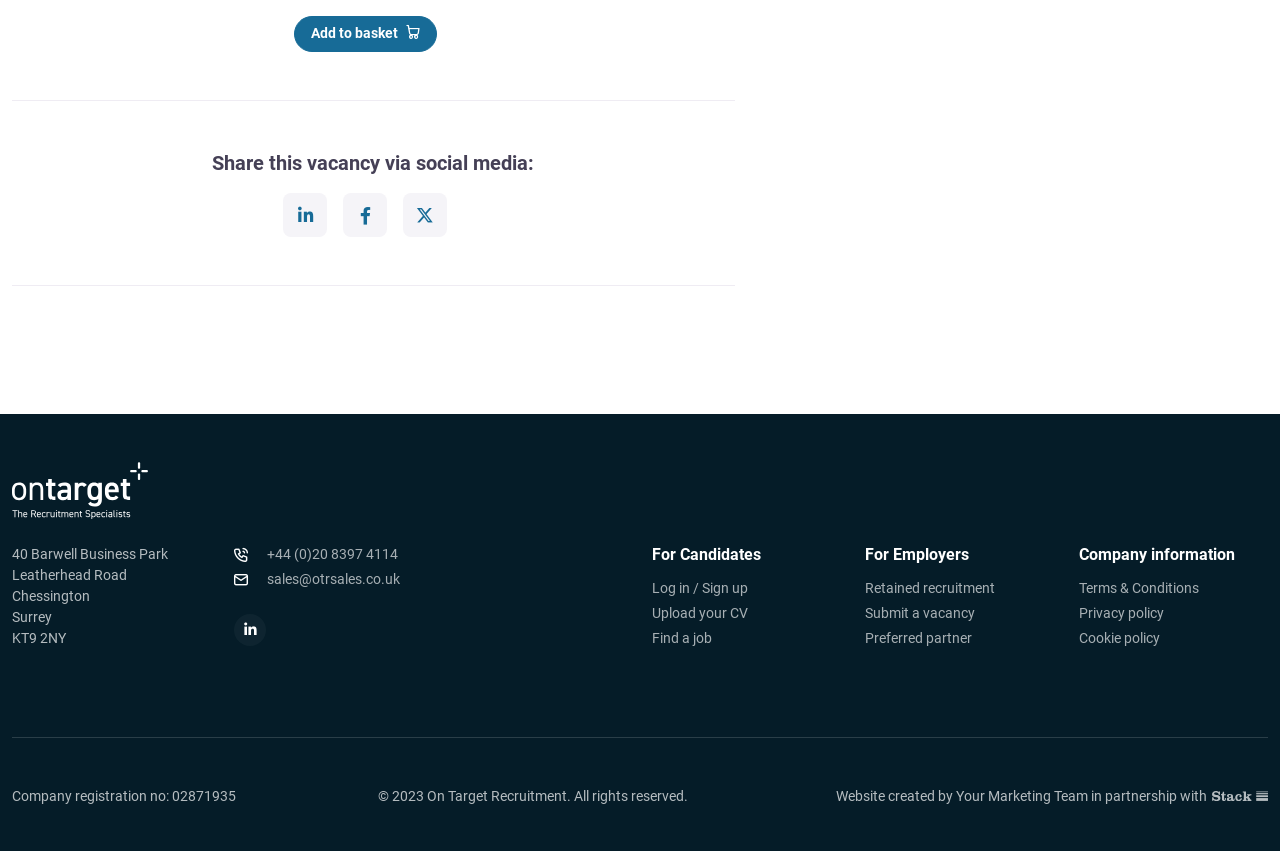Please respond in a single word or phrase: 
How many social media links are there?

3